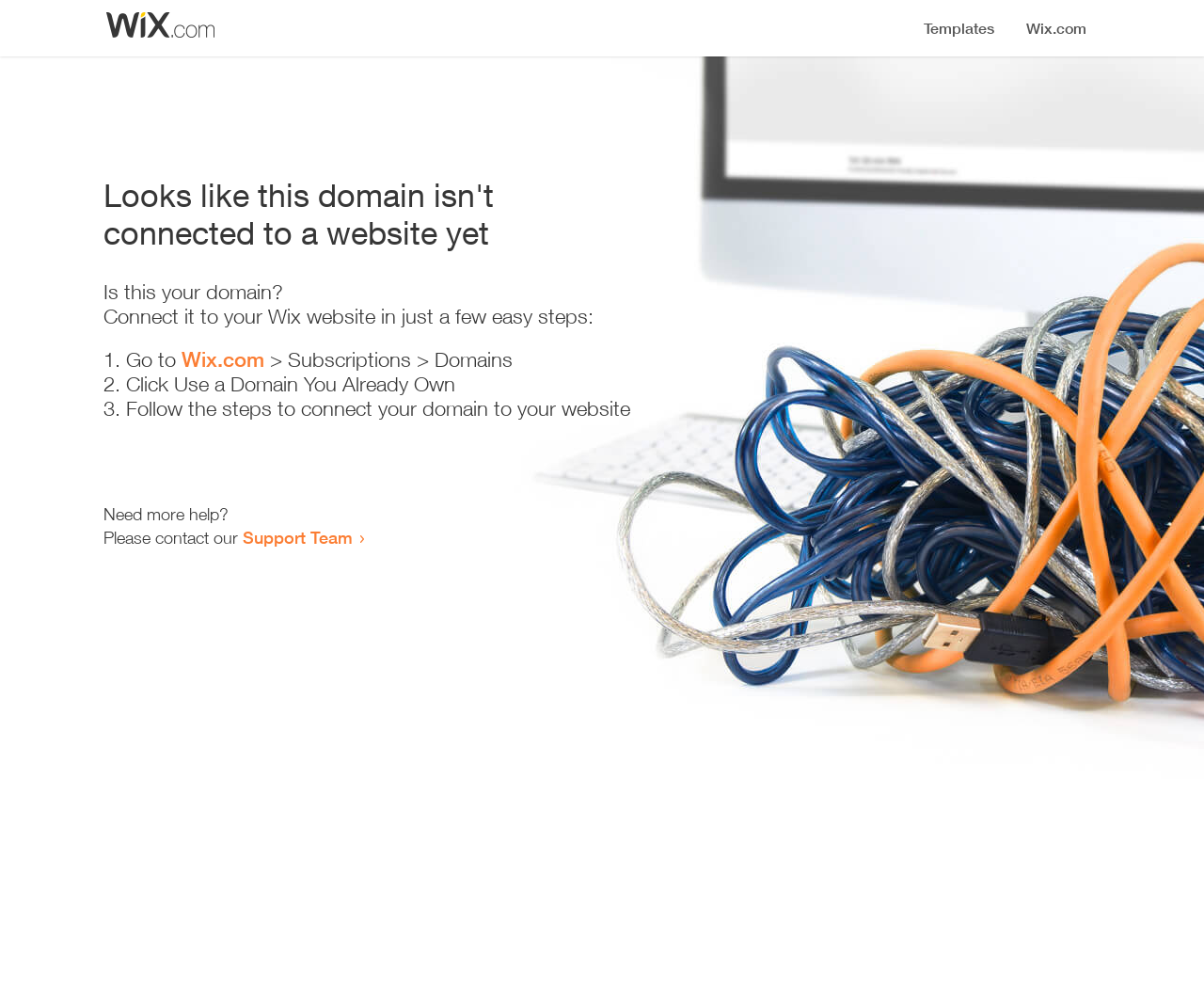What is the current status of the domain?
Use the image to answer the question with a single word or phrase.

Not connected